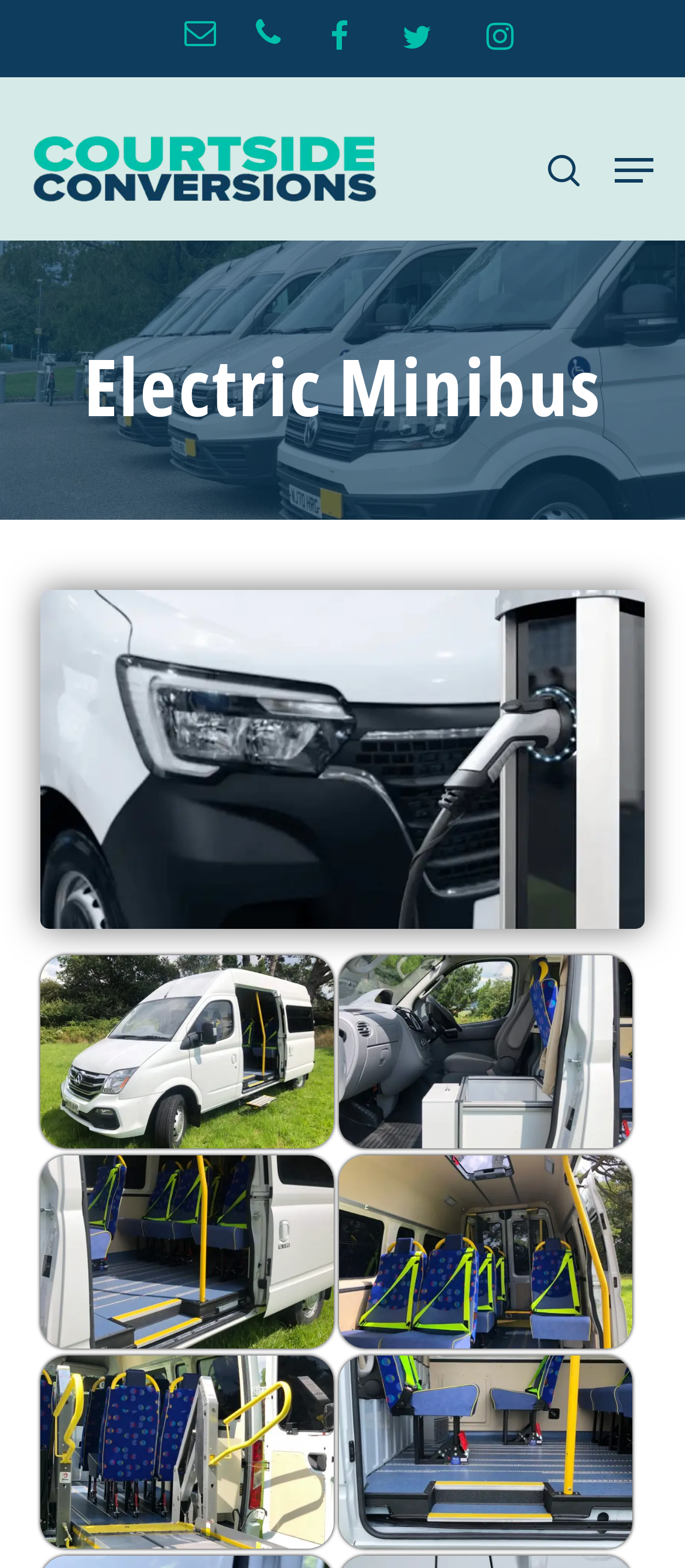How many images are displayed on the Electric Minibus section? From the image, respond with a single word or brief phrase.

6